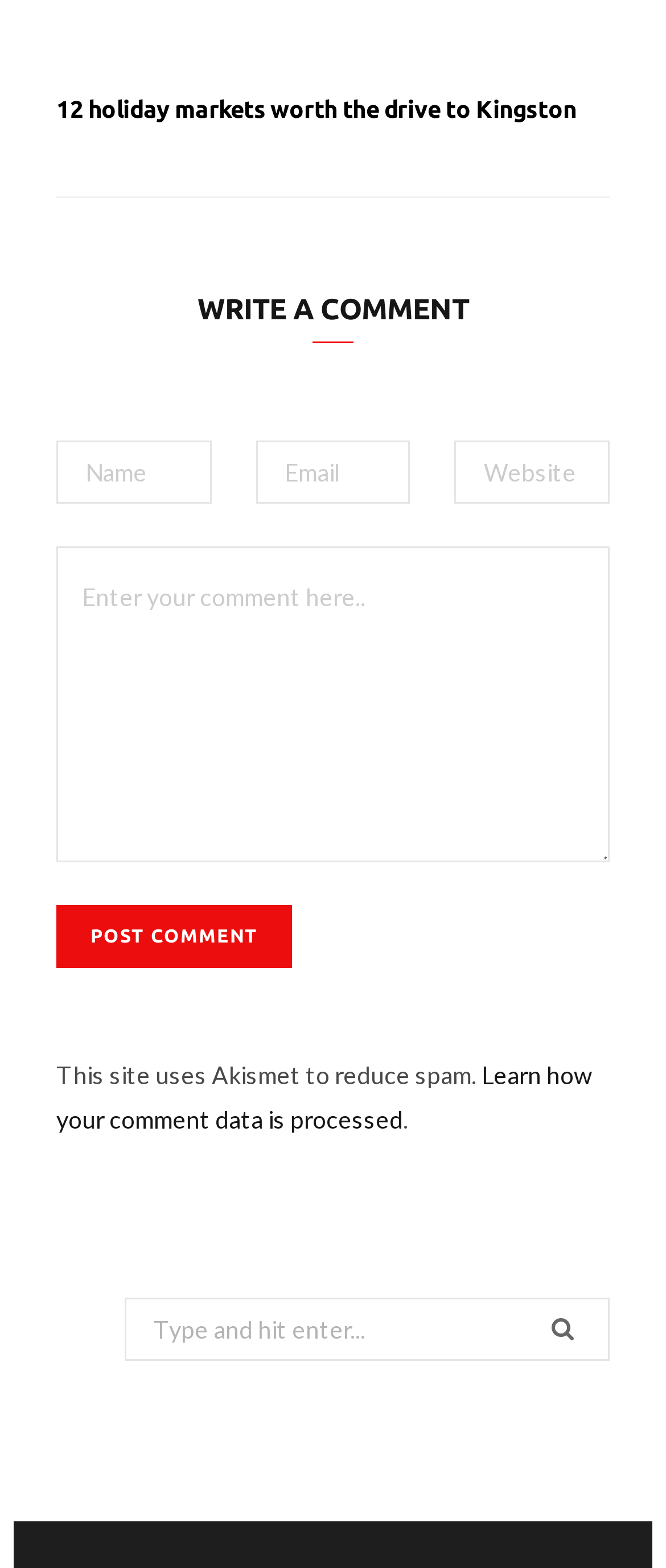What is the function of the button with a magnifying glass icon?
Look at the screenshot and provide an in-depth answer.

The button is located next to a searchbox with the label 'Search for:', and the icon is a magnifying glass, which is commonly used to represent a search function.